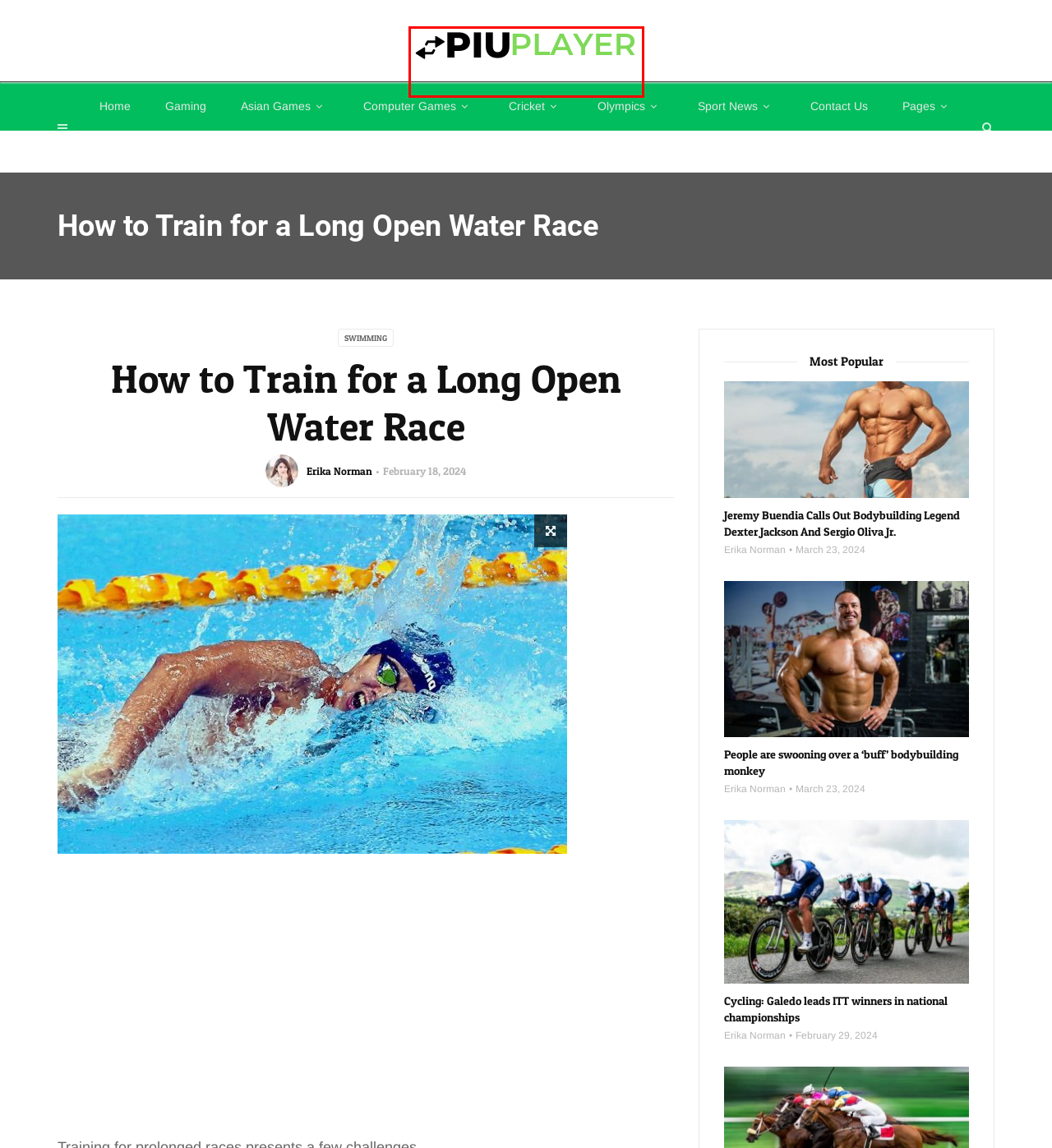Review the webpage screenshot provided, noting the red bounding box around a UI element. Choose the description that best matches the new webpage after clicking the element within the bounding box. The following are the options:
A. Erika Norman - Piu Player
B. Contact Us - Piu Player
C. People are swooning over a ‘buff’ bodybuilding monkey - Piu Player
D. Computer Games - Piu Player
E. Cricket - Piu Player
F. Cycling: Galedo leads ITT winners in national championships - Piu Player
G. Sport News - Piu Player
H. Piu Player | Sports when only the best will do

H